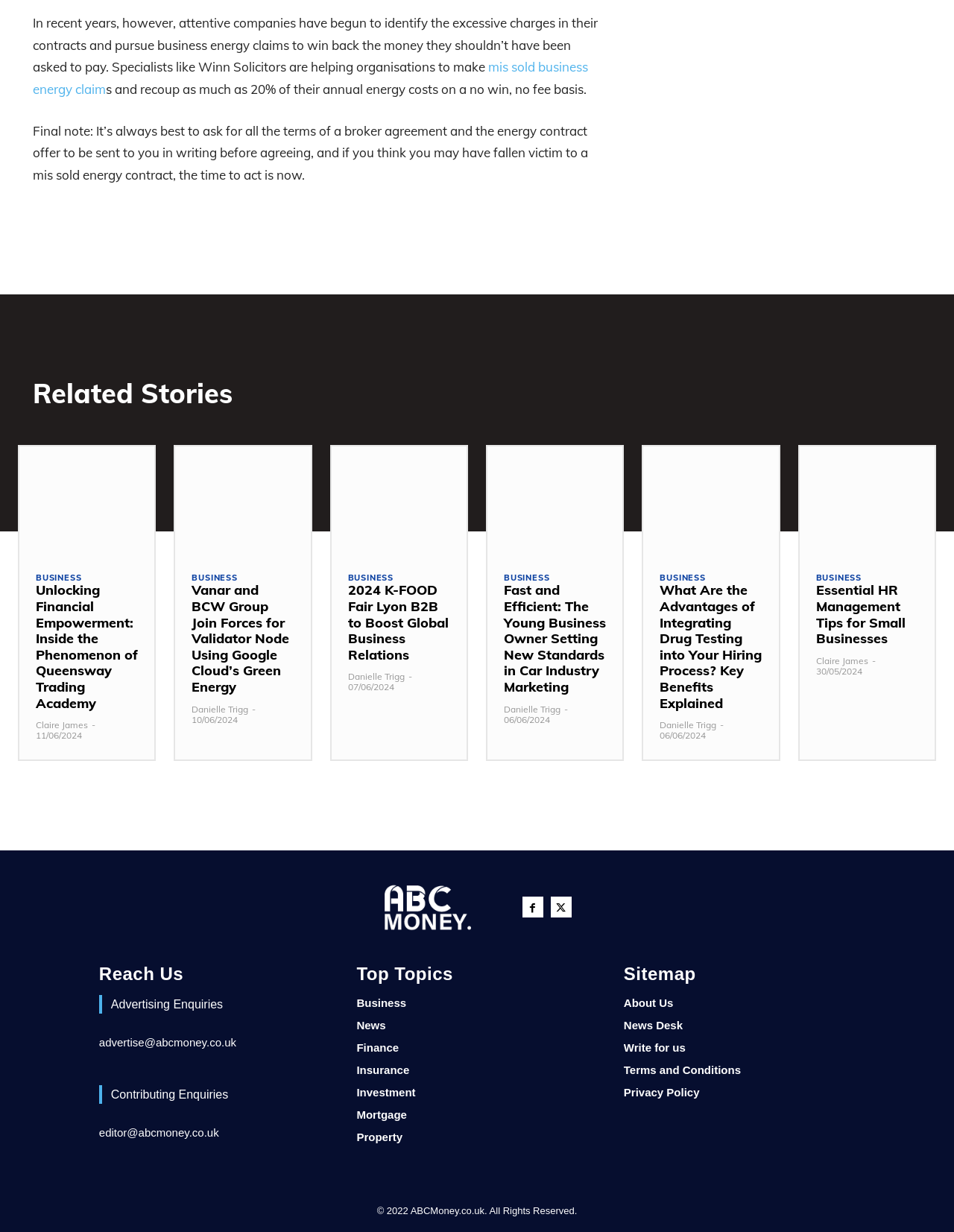What is the date of the article '2024 K-FOOD Fair Lyon B2B to Boost Global Business Relations'?
Please provide a full and detailed response to the question.

The date of the article '2024 K-FOOD Fair Lyon B2B to Boost Global Business Relations' is 07/06/2024, which can be found by looking at the date associated with the article, specifically the text '07/06/2024' below the article title.